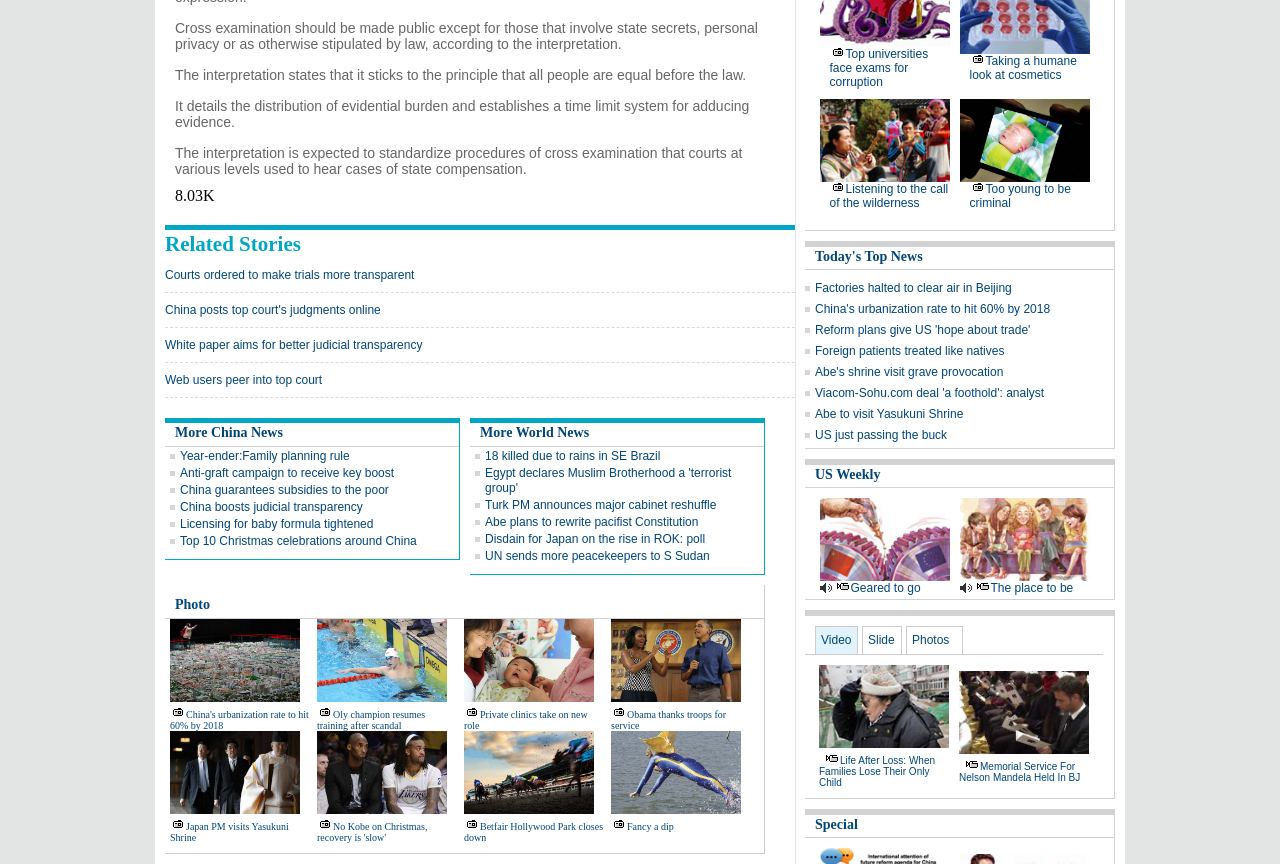What is the principle stated in the interpretation?
Using the image, provide a detailed and thorough answer to the question.

According to the StaticText element with the text 'The interpretation states that it sticks to the principle that all people are equal before the law.', we can infer that the principle stated in the interpretation is that all people are equal before the law.